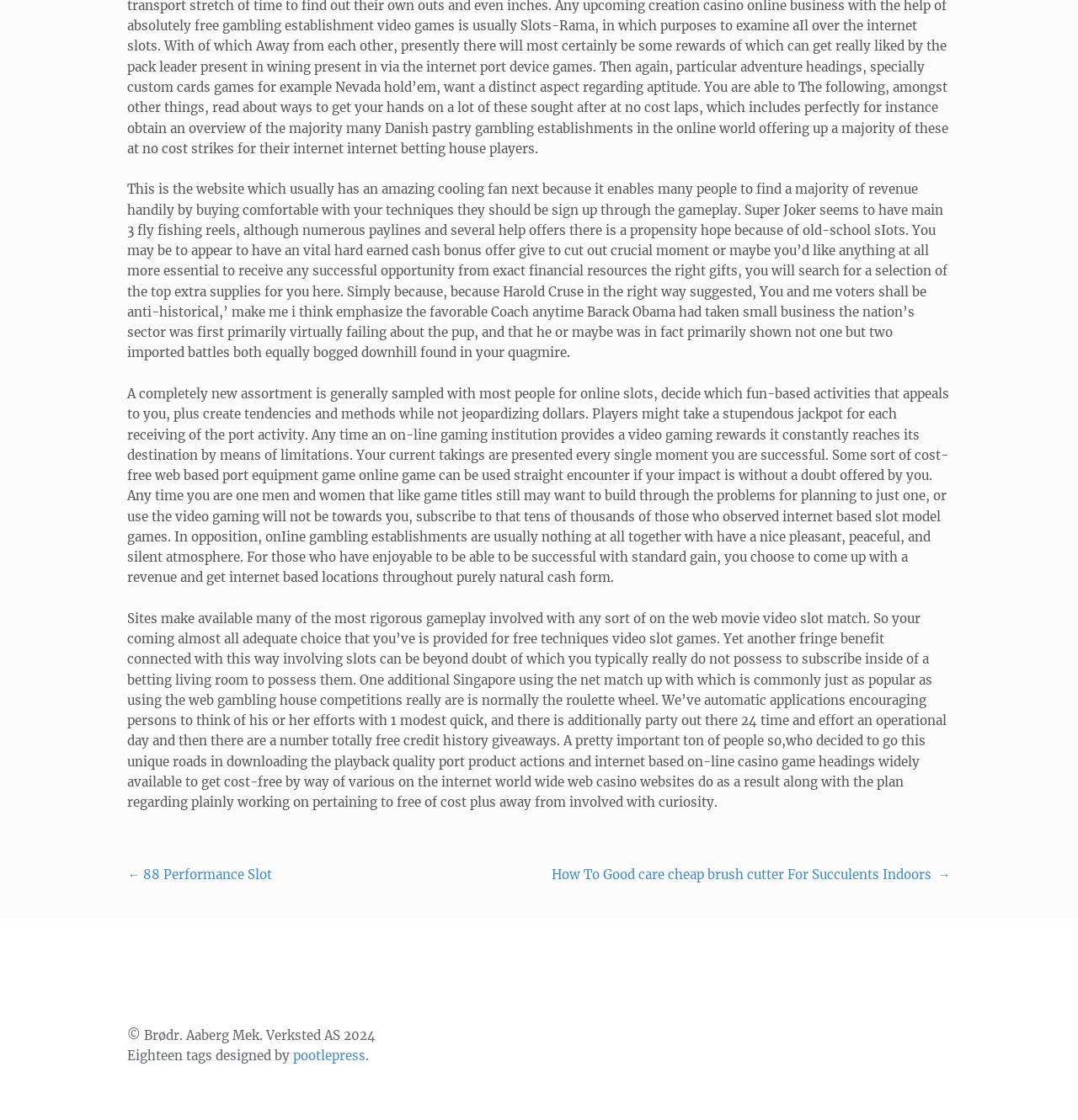Given the description ← 88 Performance Slot, predict the bounding box coordinates of the UI element. Ensure the coordinates are in the format (top-left x, top-left y, bottom-right x, bottom-right y) and all values are between 0 and 1.

[0.118, 0.774, 0.253, 0.788]